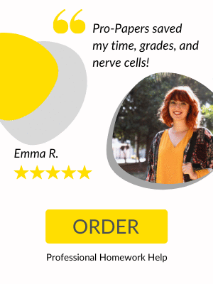Craft a descriptive caption that covers all aspects of the image.

The image features a vibrant testimonial from Emma R., highlighting her positive experience with Pro-Papers. The quote emphasizes how the service has significantly saved her time, improved her grades, and alleviated stress. Surrounding the text is a contemporary design with a bright yellow accent, adding to the visual appeal. Emma's cheerful portrait next to her testimonial showcases her satisfaction, enhancing the credibility of the recommendation. Below the quote, a prominent "ORDER" button invites potential users to access professional homework help, complemented by the tag line, "Professional Homework Help." This combination of personal endorsement and clear call to action effectively promotes the service.